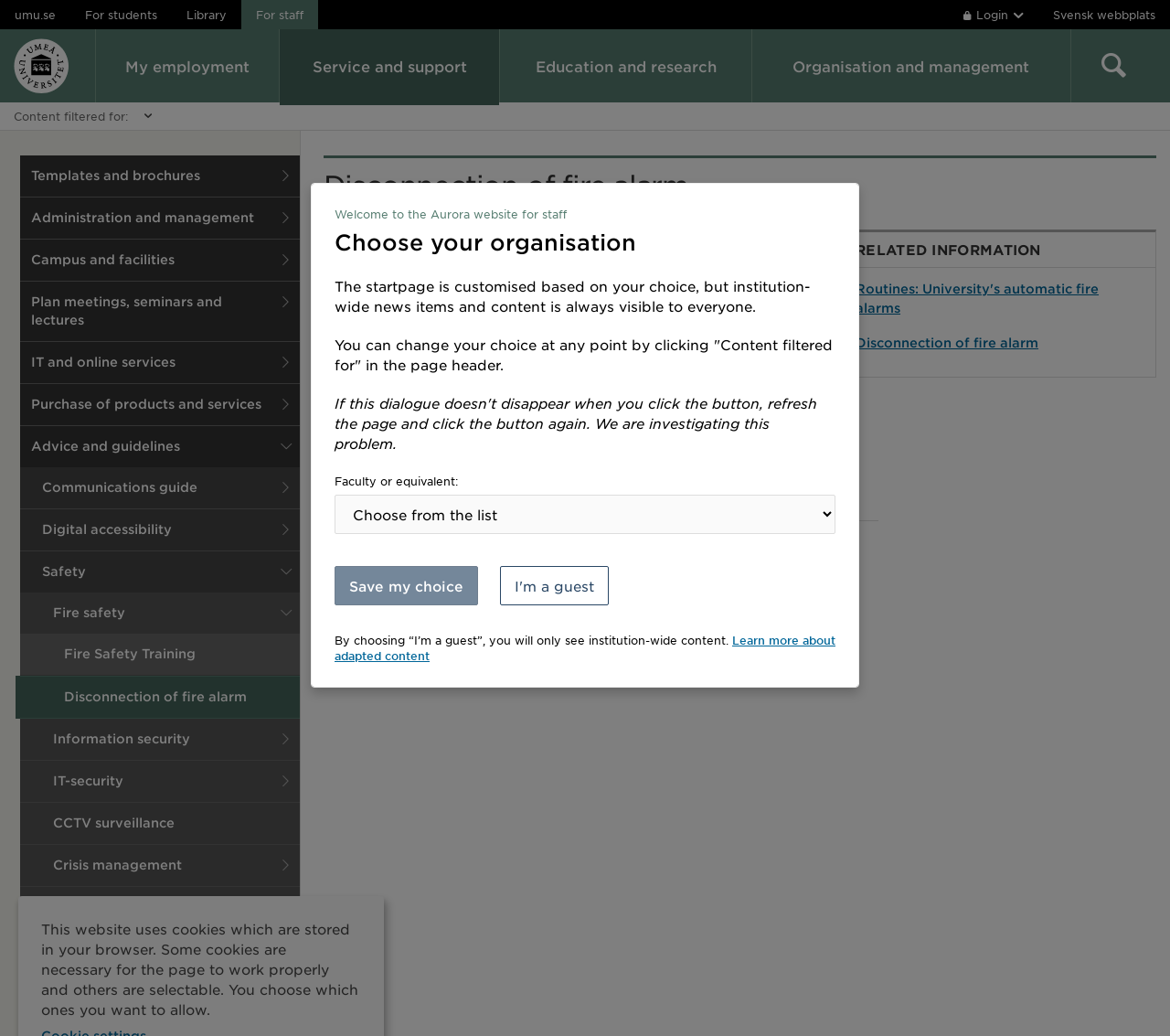Create a detailed narrative of the webpage’s visual and textual elements.

The webpage is titled "Disconnection of fire alarm" and appears to be a staff webpage for the Aurora website. At the top, there is a header section with links to "umu.se", "For students", "Library", and "For staff". On the right side of the header, there is a login button and a link to switch to the Swedish website.

Below the header, there is a section with a welcome message and information about customizing the start page based on the user's choice. There is a combobox to select a faculty or equivalent, a "Save my choice" button, and a button to view institution-wide content as a guest.

On the left side of the page, there is a menu with links to various categories, including "Templates and brochures", "Administration and management", "Campus and facilities", and others. The menu is quite extensive, with over 20 links.

The main content of the page is divided into two sections. The first section has a heading "Disconnection of fire alarm" and provides information about the procedures for disconnecting the automatic fire alarm in case of repair or installation work. There are three paragraphs of text explaining the process and the responsibilities of the head of operations and the property owner.

The second section is titled "RELATED INFORMATION" and has two links to related pages, including "Routines: University's automatic fire alarms" and "Disconnection of fire alarm". Below this section, there is information about the page editor and the date the page was last updated.

At the very bottom of the page, there is a message about the website's use of cookies and a brief explanation of the different types of cookies used.